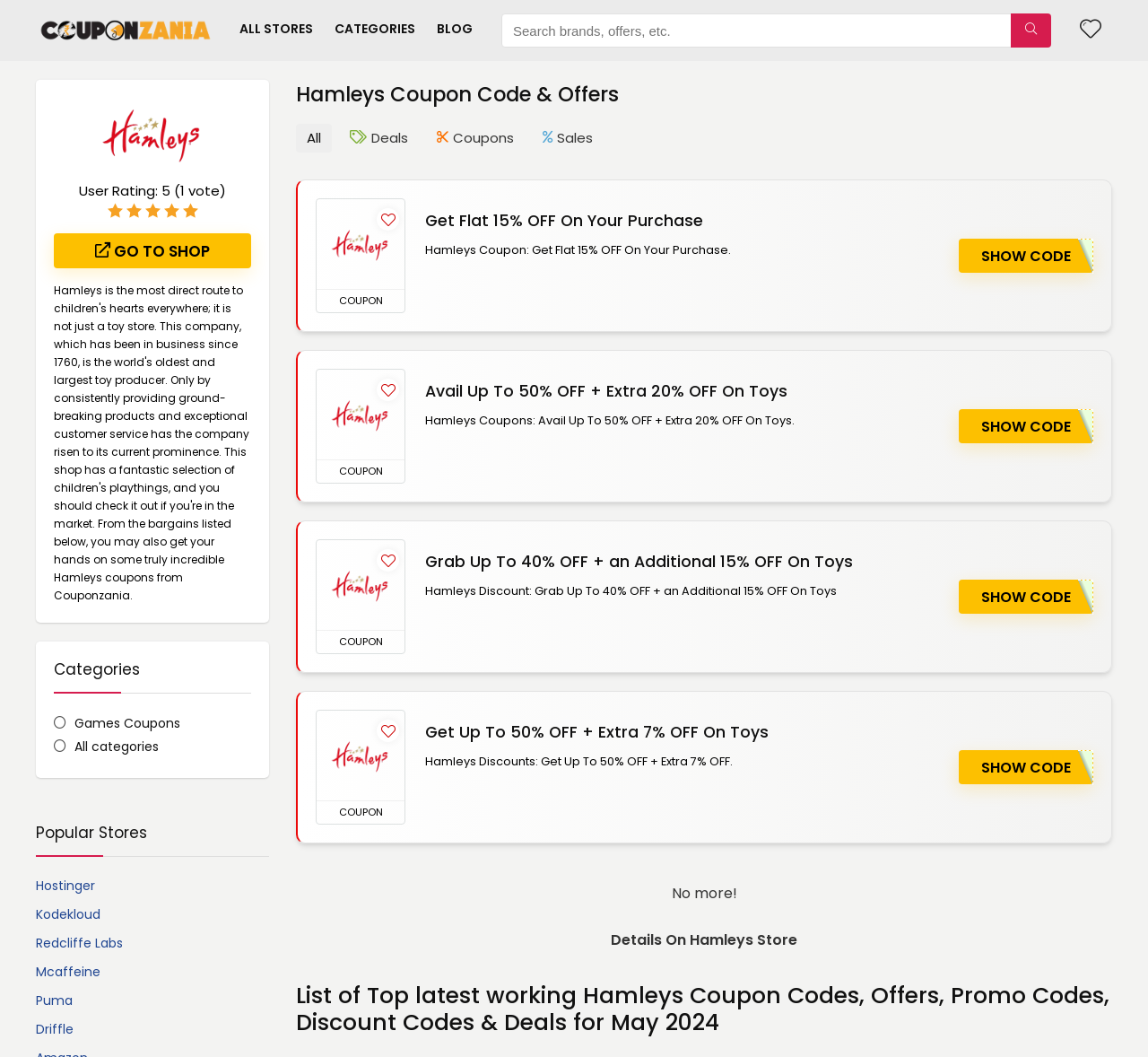Give a concise answer using one word or a phrase to the following question:
What is the name of the store?

Hamleys